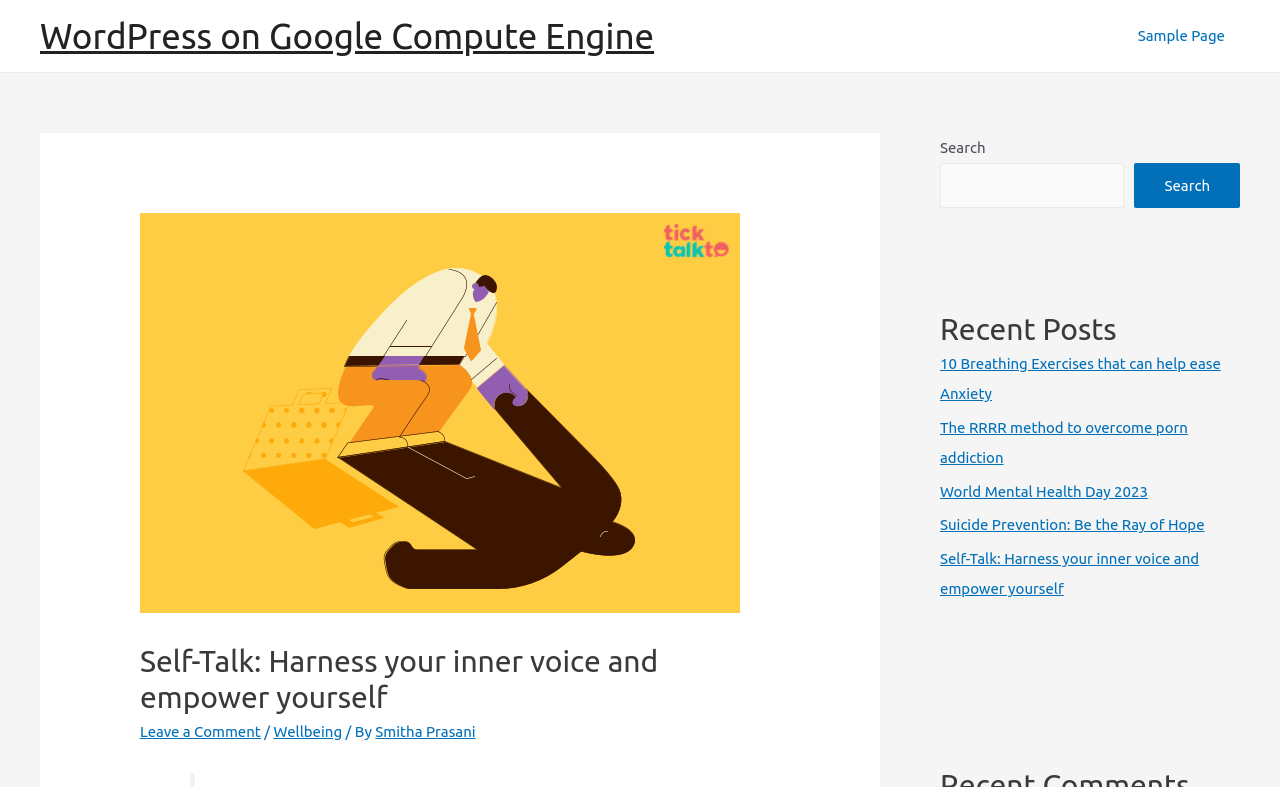Given the element description: "Wellbeing", predict the bounding box coordinates of the UI element it refers to, using four float numbers between 0 and 1, i.e., [left, top, right, bottom].

[0.214, 0.919, 0.267, 0.94]